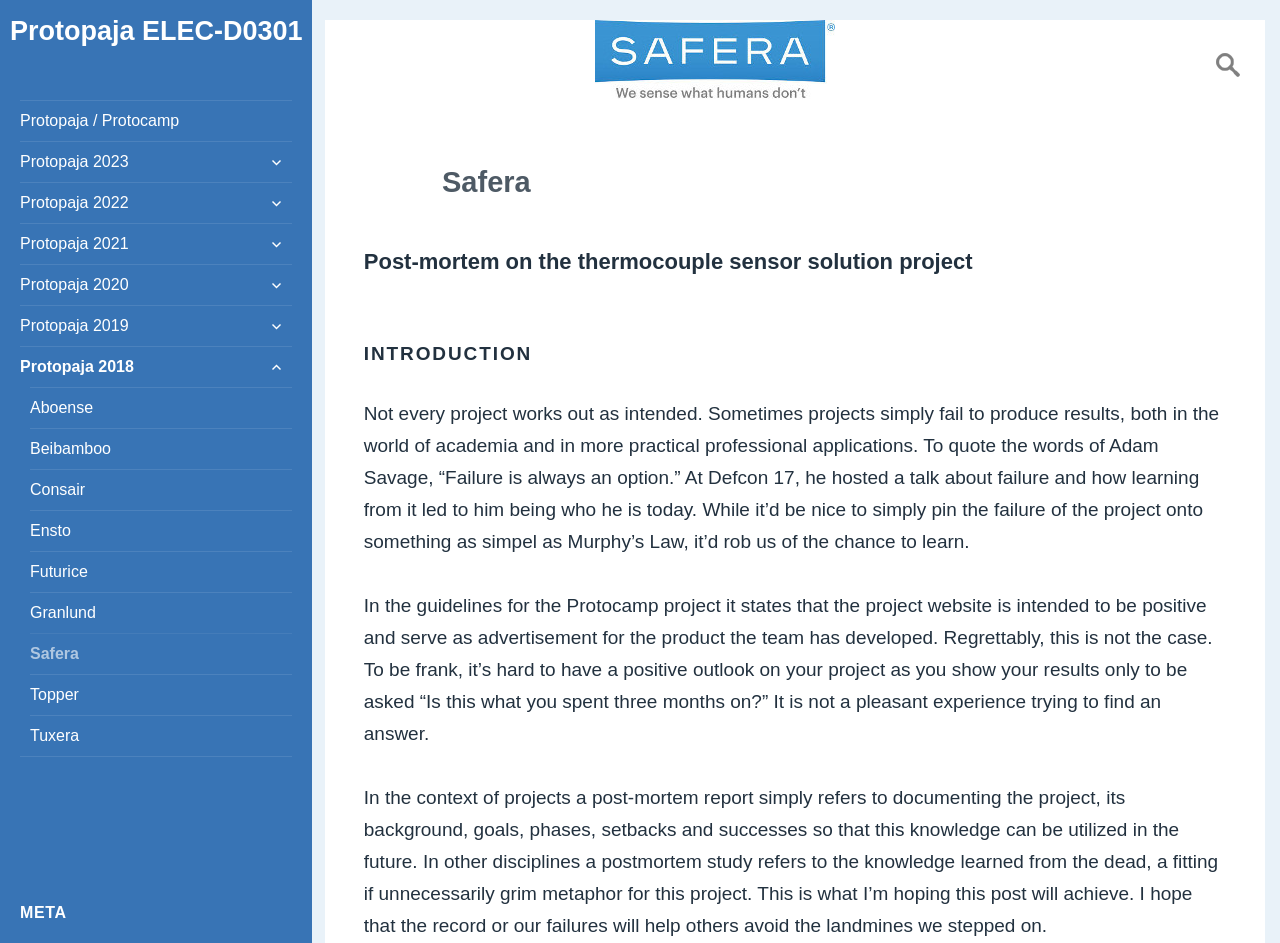Provide the bounding box coordinates in the format (top-left x, top-left y, bottom-right x, bottom-right y). All values are floating point numbers between 0 and 1. Determine the bounding box coordinate of the UI element described as: Safera

[0.023, 0.672, 0.228, 0.715]